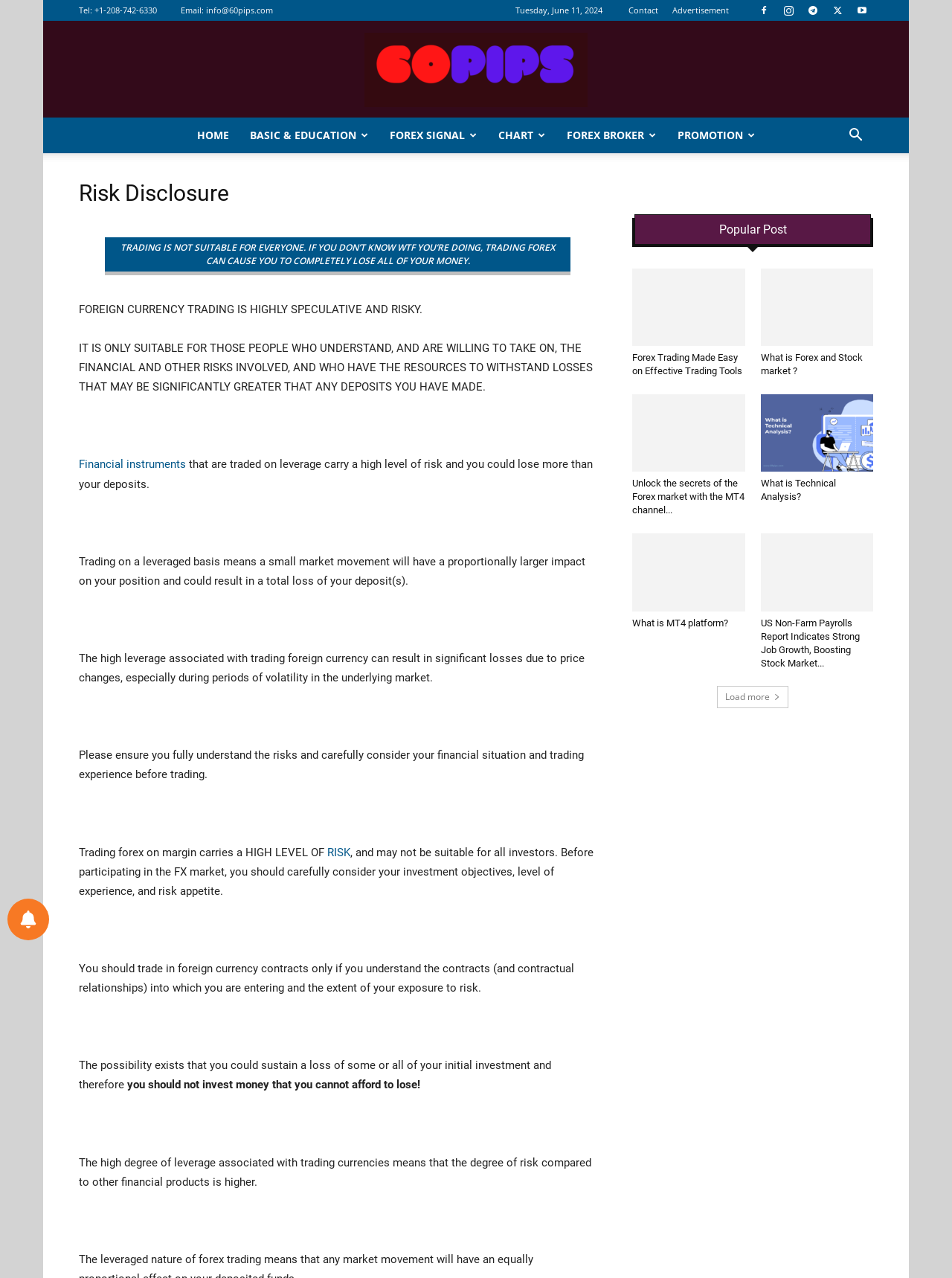Please provide the bounding box coordinates for the element that needs to be clicked to perform the following instruction: "Go to 'Use Case: Scanning Nodes before Deployment'". The coordinates should be given as four float numbers between 0 and 1, i.e., [left, top, right, bottom].

None